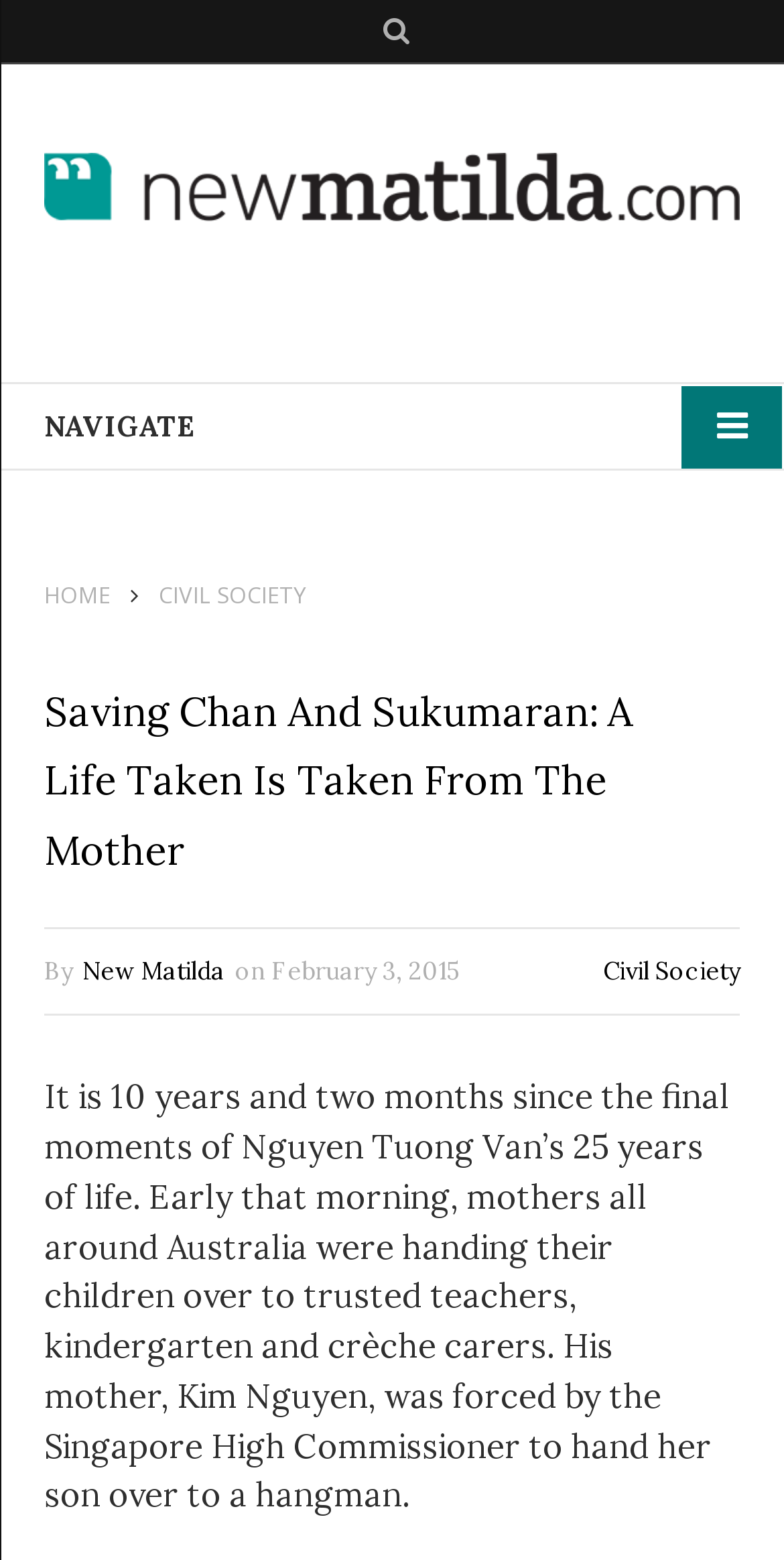Based on the visual content of the image, answer the question thoroughly: When was the article published?

I found the answer by looking at the article's metadata, where I saw a time element with the text 'February 3, 2015'. This suggests that the article was published on that date.